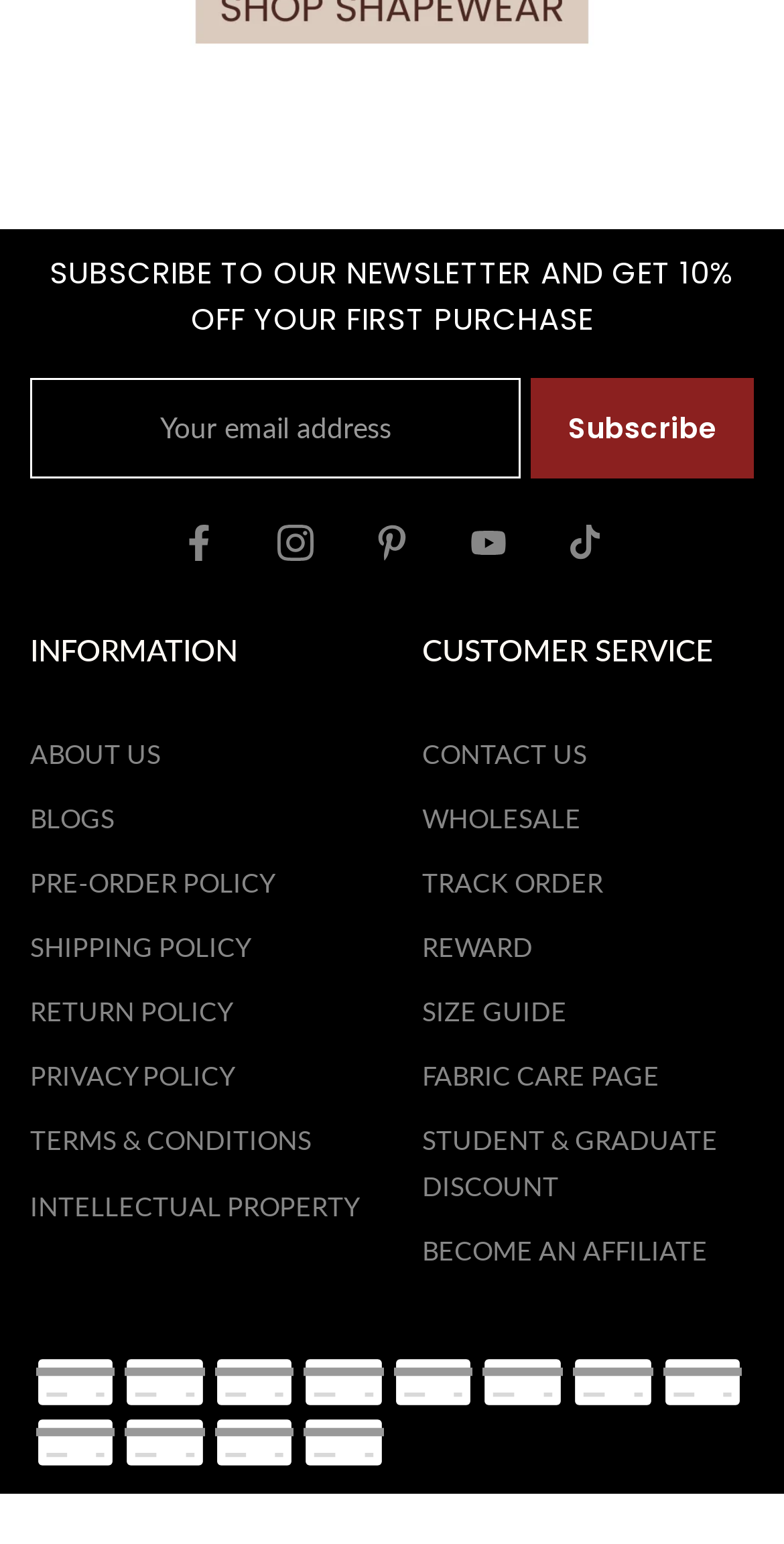Identify the bounding box coordinates of the clickable region to carry out the given instruction: "Follow on Facebook".

[0.231, 0.336, 0.277, 0.367]